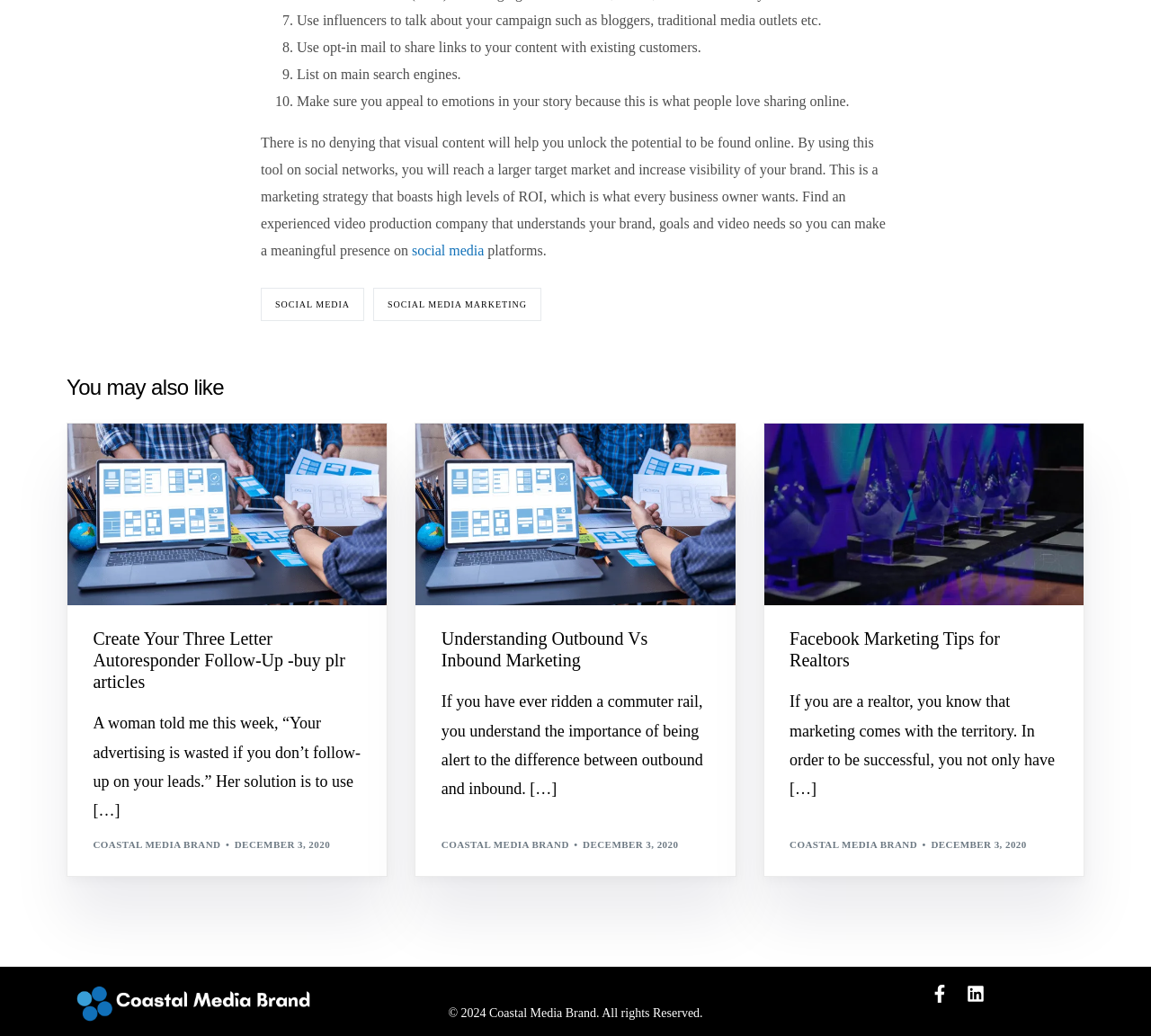What is the name of the company mentioned in the footer?
Based on the screenshot, respond with a single word or phrase.

Coastal Media Brand